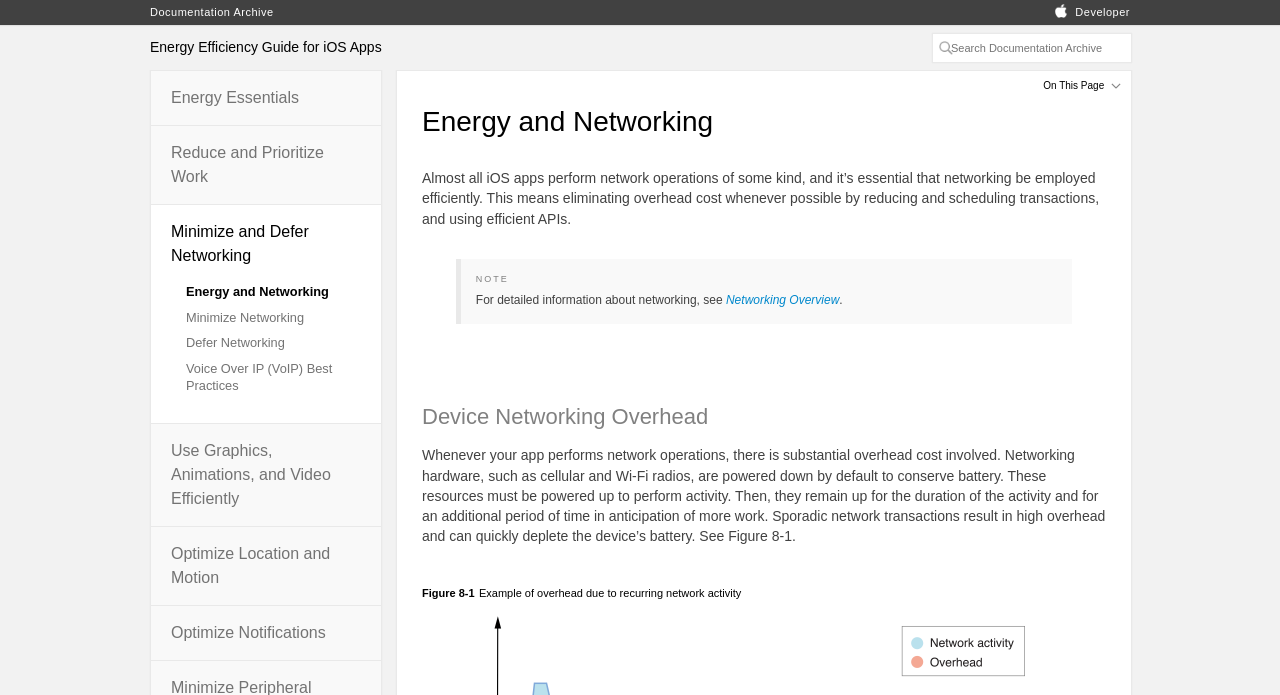Please determine the bounding box coordinates for the UI element described here. Use the format (top-left x, top-left y, bottom-right x, bottom-right y) with values bounded between 0 and 1: Developer

[0.84, 0.009, 0.883, 0.026]